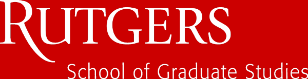Offer a detailed explanation of what is depicted in the image.

The image prominently features the logo of Rutgers University's School of Graduate Studies. It displays the word "RUTGERS" in bold, white font against a vibrant red background, emphasizing the university's identity. Beneath it, in a smaller and lighter font, are the words "School of Graduate Studies," indicating the institution's focus on advanced academic programs and research opportunities. This visual representation underscores Rutgers' commitment to higher education and its supportive environment for graduate students pursuing their academic goals.